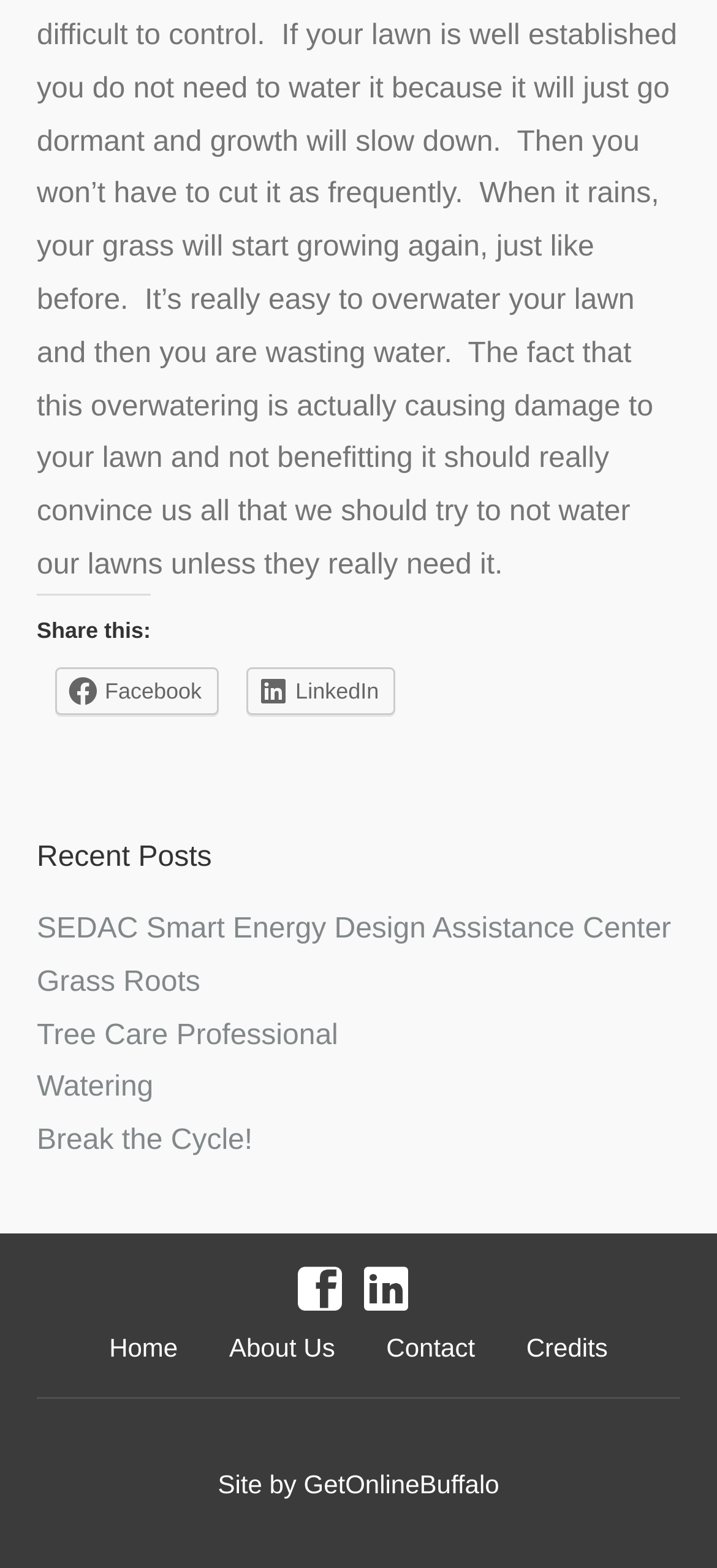Based on the element description "Watering", predict the bounding box coordinates of the UI element.

[0.051, 0.684, 0.214, 0.704]